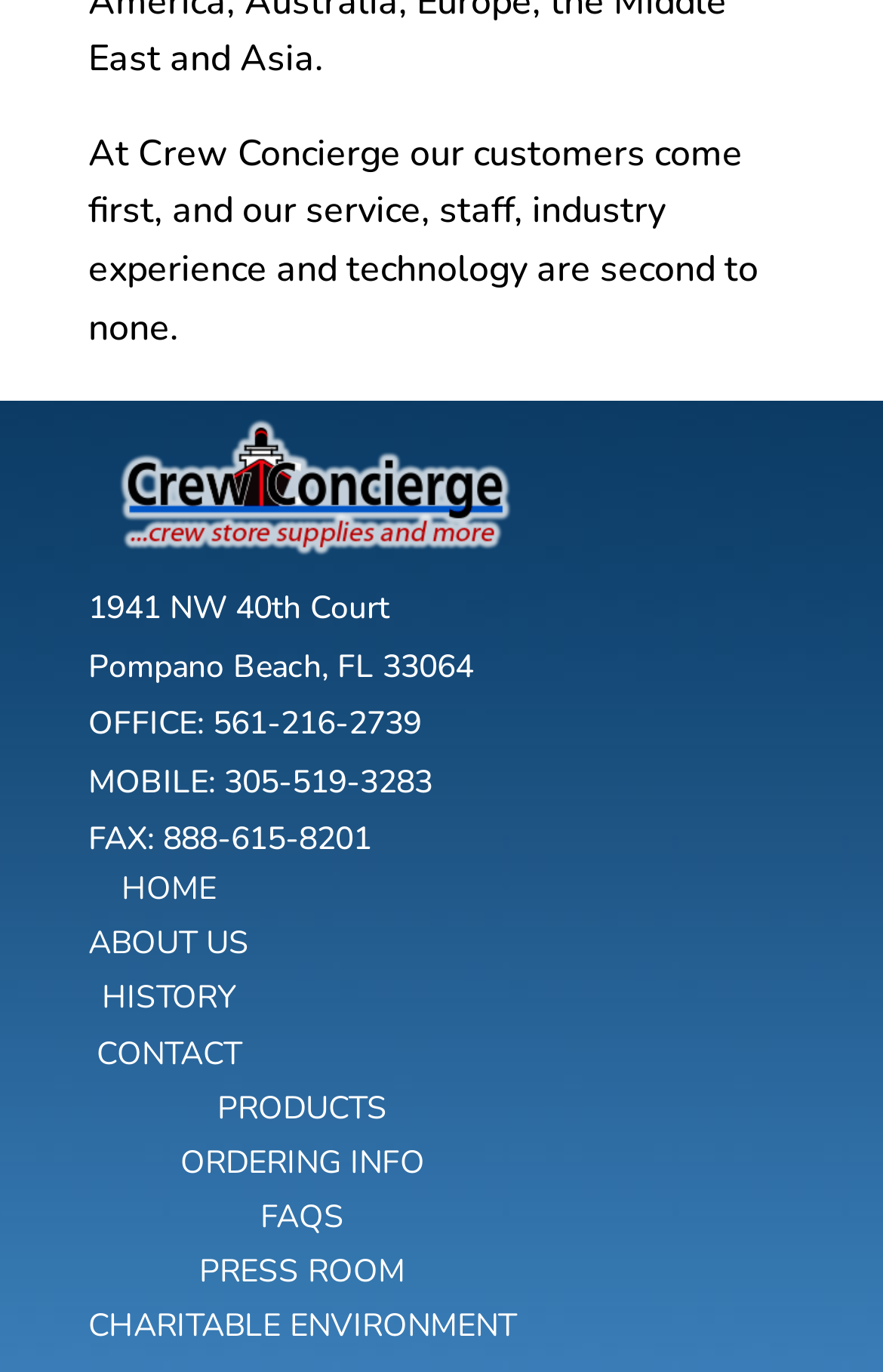Respond to the question below with a concise word or phrase:
What is the fax number?

888-615-8201